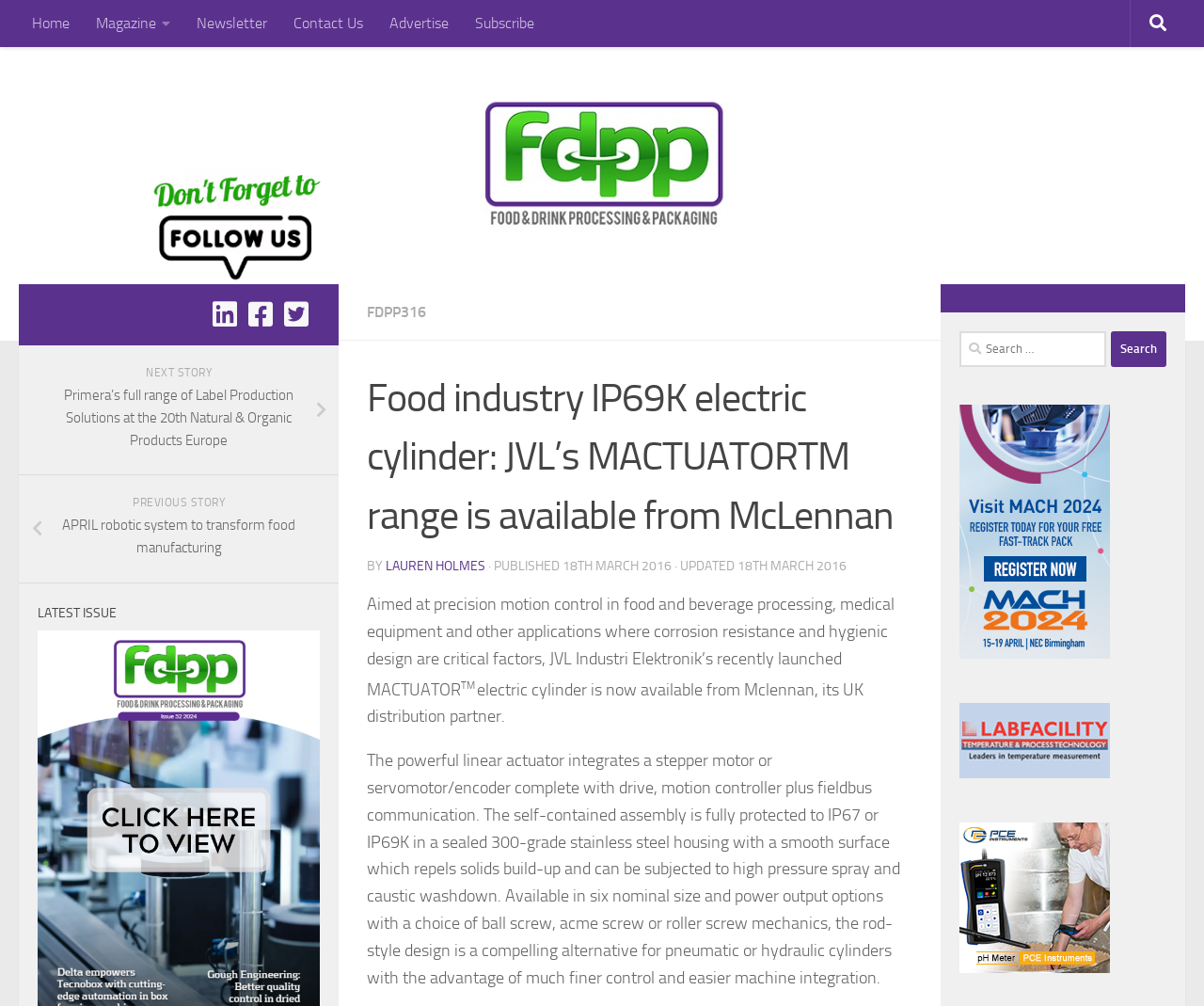Please provide the bounding box coordinates for the element that needs to be clicked to perform the instruction: "Search for something". The coordinates must consist of four float numbers between 0 and 1, formatted as [left, top, right, bottom].

[0.797, 0.329, 0.969, 0.364]